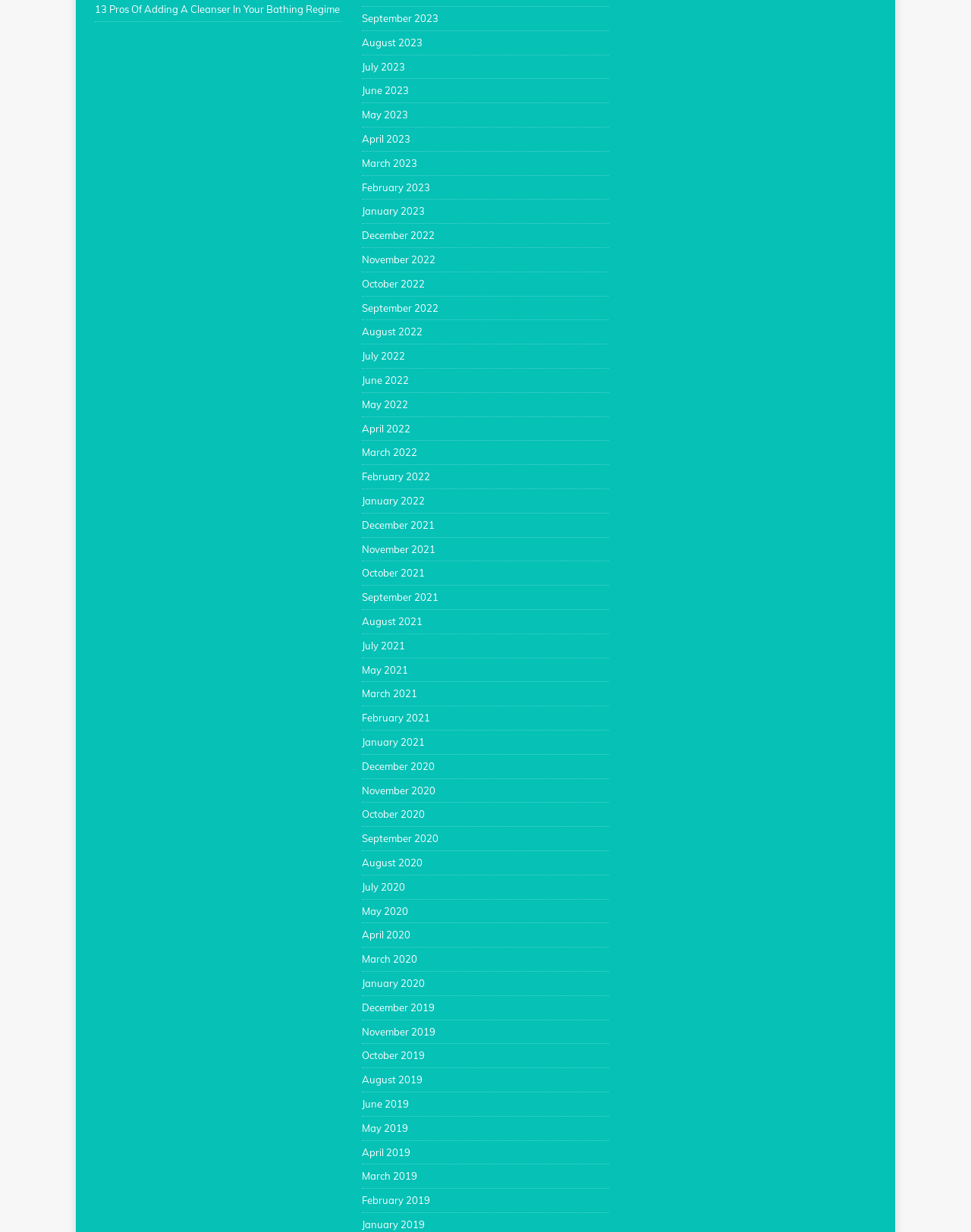Answer succinctly with a single word or phrase:
How many months are listed on the webpage?

24